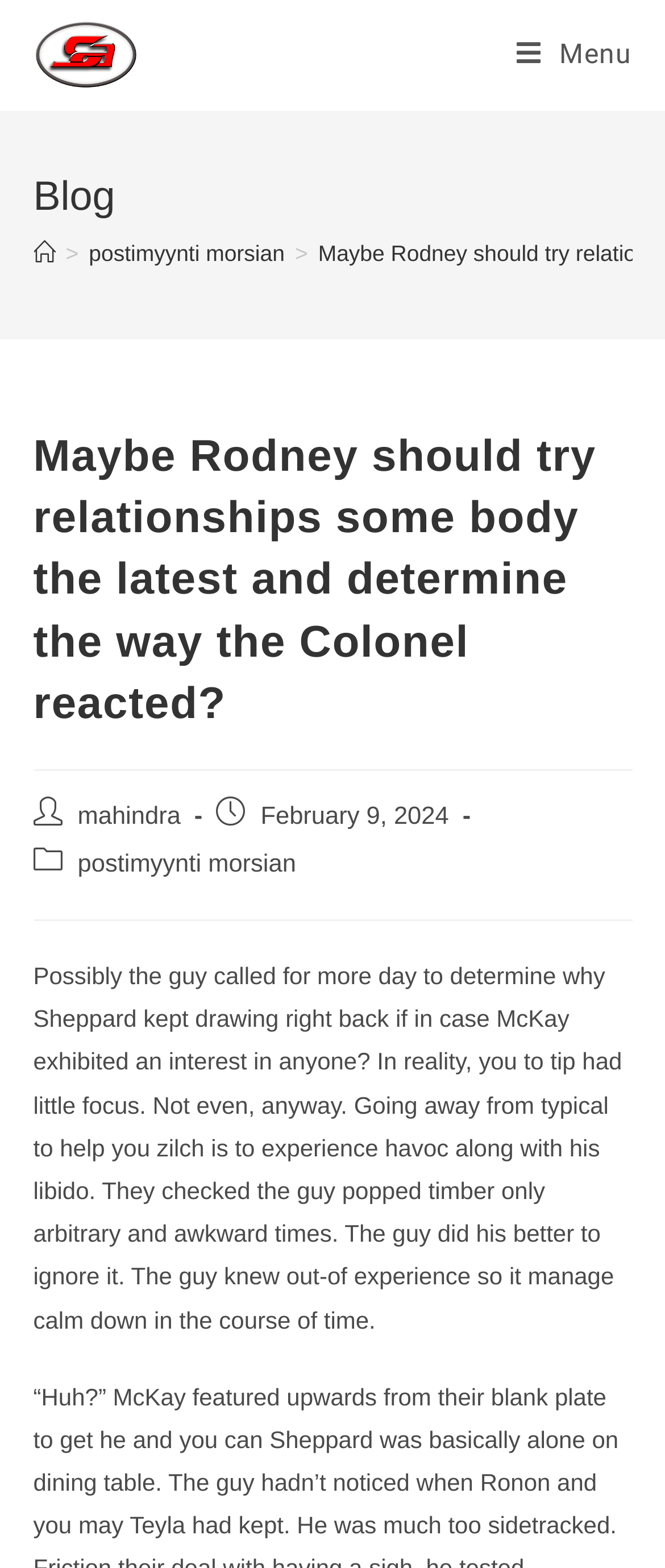What is the text of the first paragraph of the post?
Can you give a detailed and elaborate answer to the question?

I determined the answer by looking at the static text element with the long text, which is the first paragraph of the post, and extracted the text from it.